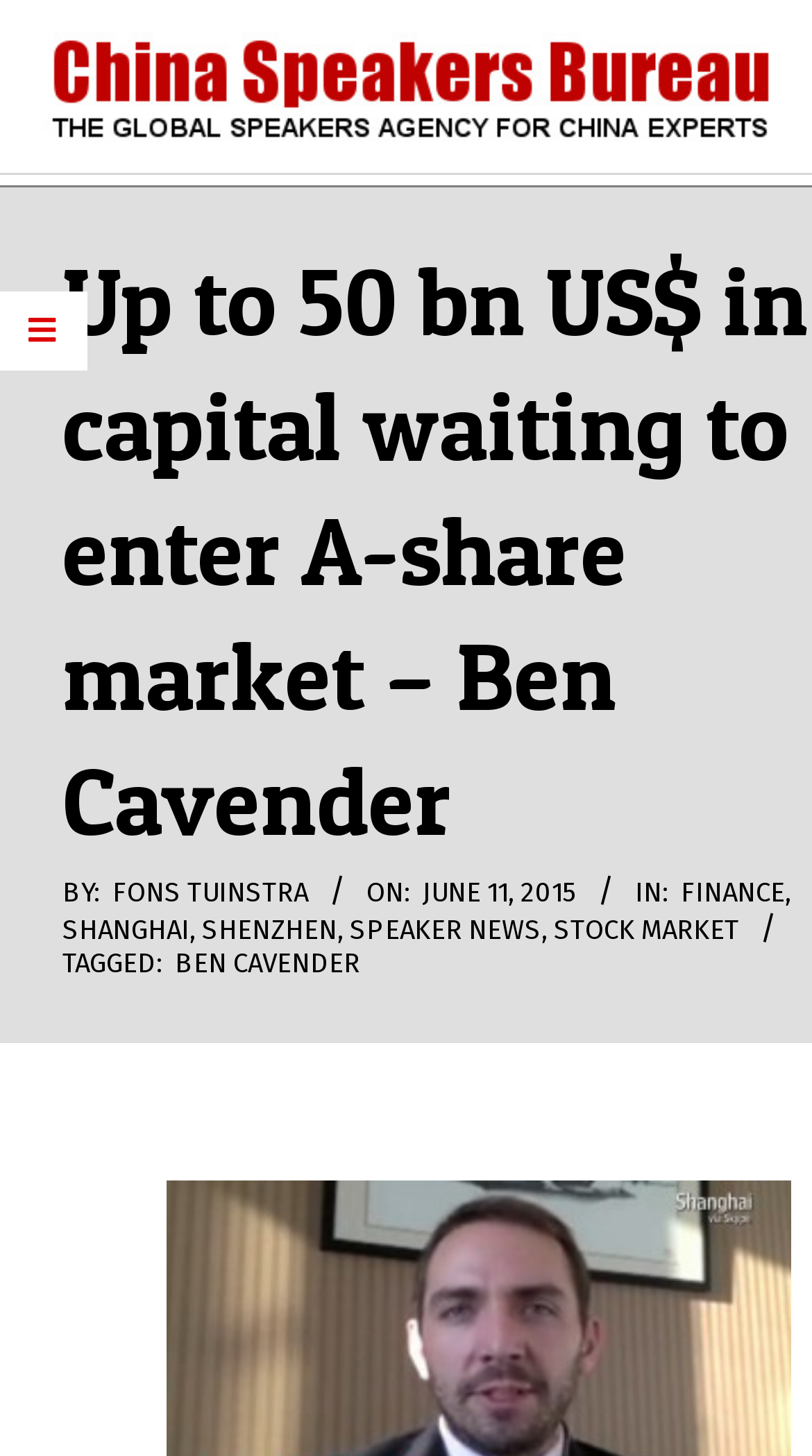Describe the entire webpage, focusing on both content and design.

This webpage appears to be a blog post or article from the China Speakers Bureau. At the top right corner, there is an image of Ben Cavender, accompanied by a caption. Below the image, there is a search bar with a placeholder text "Type Search Term …" and a search button labeled "Search". 

On the top left, there is a logo of China Speakers Bureau, which is also a link. Below the logo, there is a heading that reads "Up to 50 bn US$ in capital waiting to enter A-share market – Ben Cavender". 

Under the heading, there is a section that displays the author's name, Fons Tuinstra, and the publication date, Thursday, June 11, 2015, 6:48 am. This section also includes categories and tags, such as FINANCE, SHANGHAI, SHENZHEN, SPEAKER NEWS, and STOCK MARKET, which are all links. 

The main content of the webpage is not explicitly described in the accessibility tree, but based on the meta description, it appears to be an article about China's stock markets and the decision of global stock-index compiler MSCI to delay the inclusion of China.